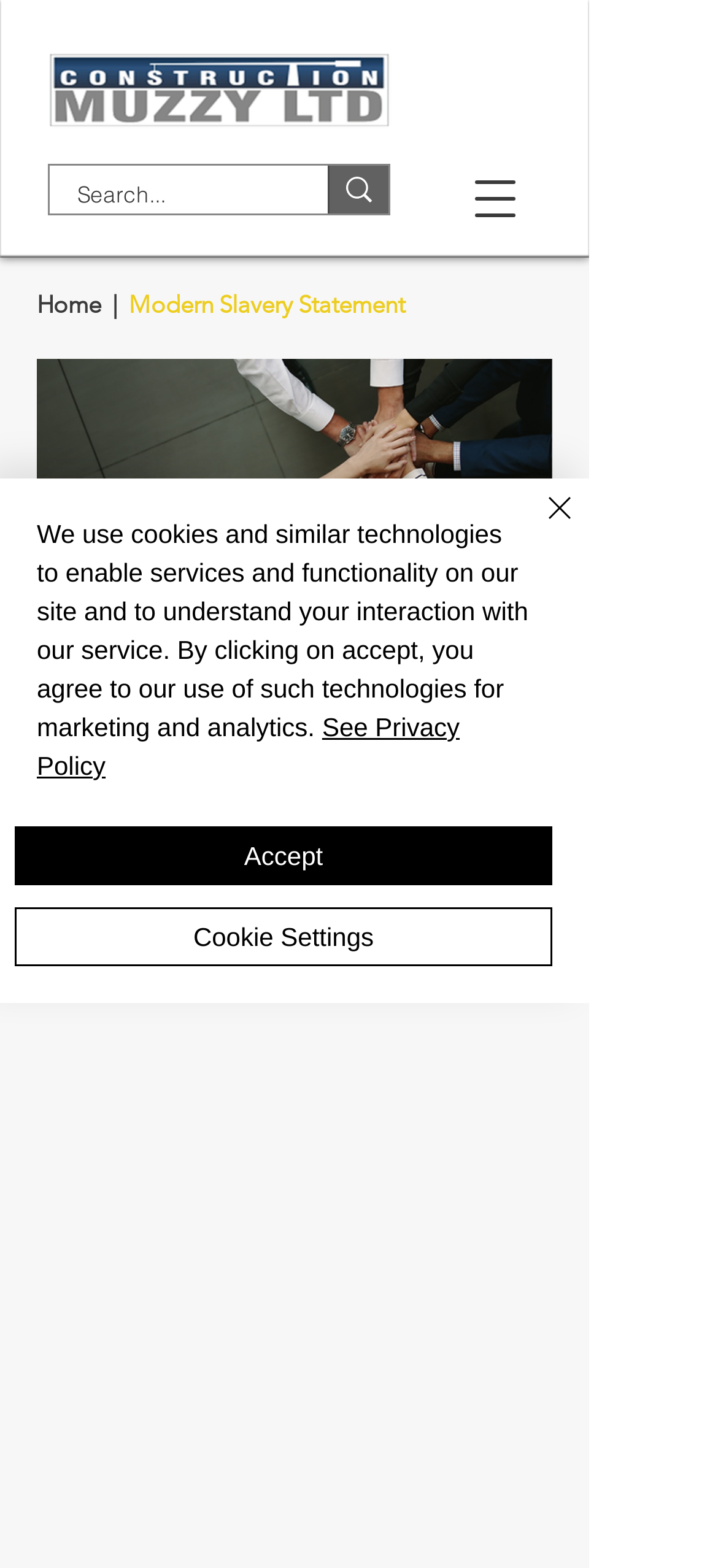Use a single word or phrase to answer the question:
What is the company's framework for reporting concerns or breaches?

Clear rules and behaviours